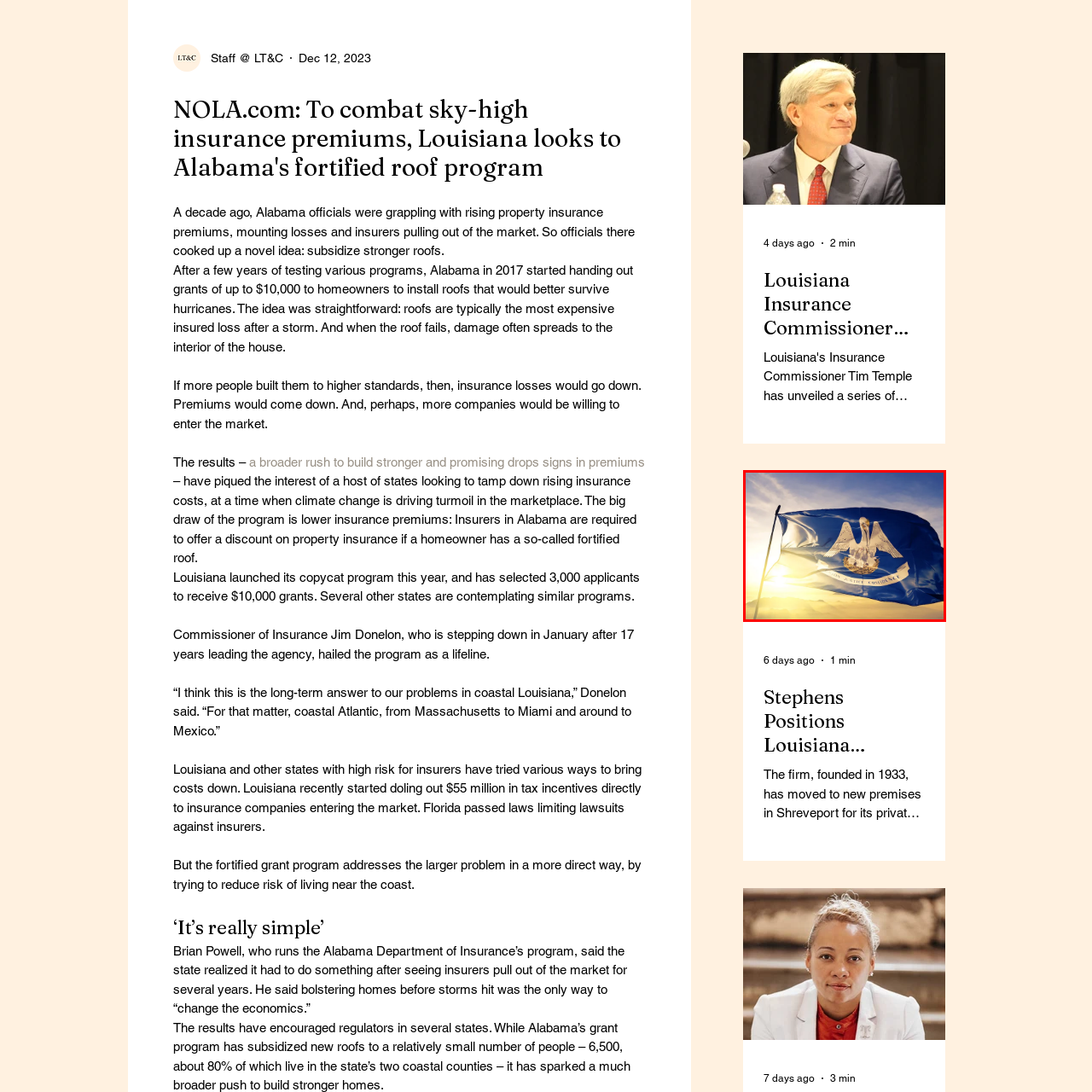Examine the portion within the green circle, What is the context of the image related to? 
Reply succinctly with a single word or phrase.

Property insurance reforms